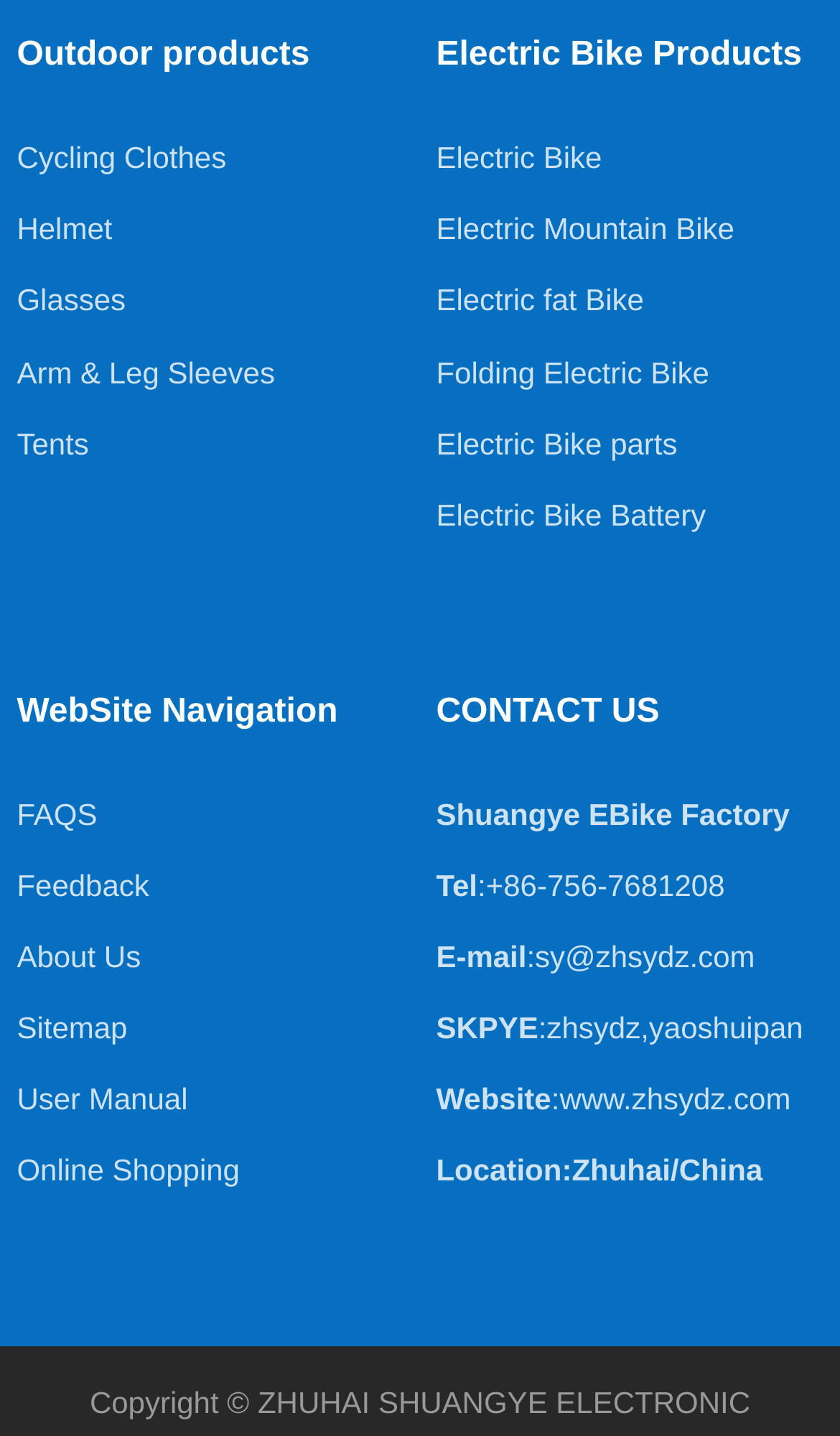Please specify the bounding box coordinates of the clickable region to carry out the following instruction: "View FAQs". The coordinates should be four float numbers between 0 and 1, in the format [left, top, right, bottom].

[0.02, 0.555, 0.116, 0.579]